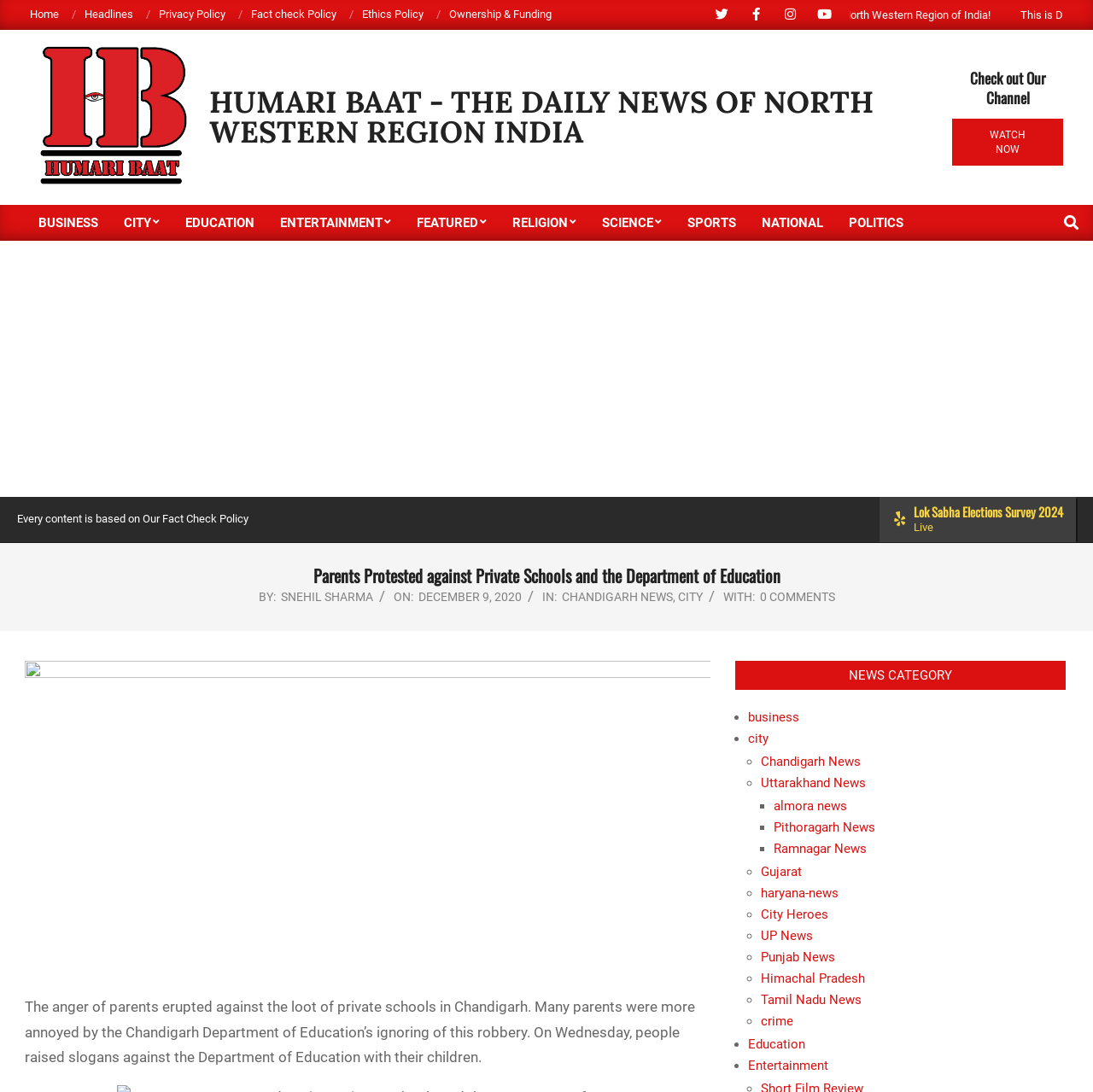Extract the bounding box coordinates for the described element: "city". The coordinates should be represented as four float numbers between 0 and 1: [left, top, right, bottom].

[0.62, 0.552, 0.643, 0.564]